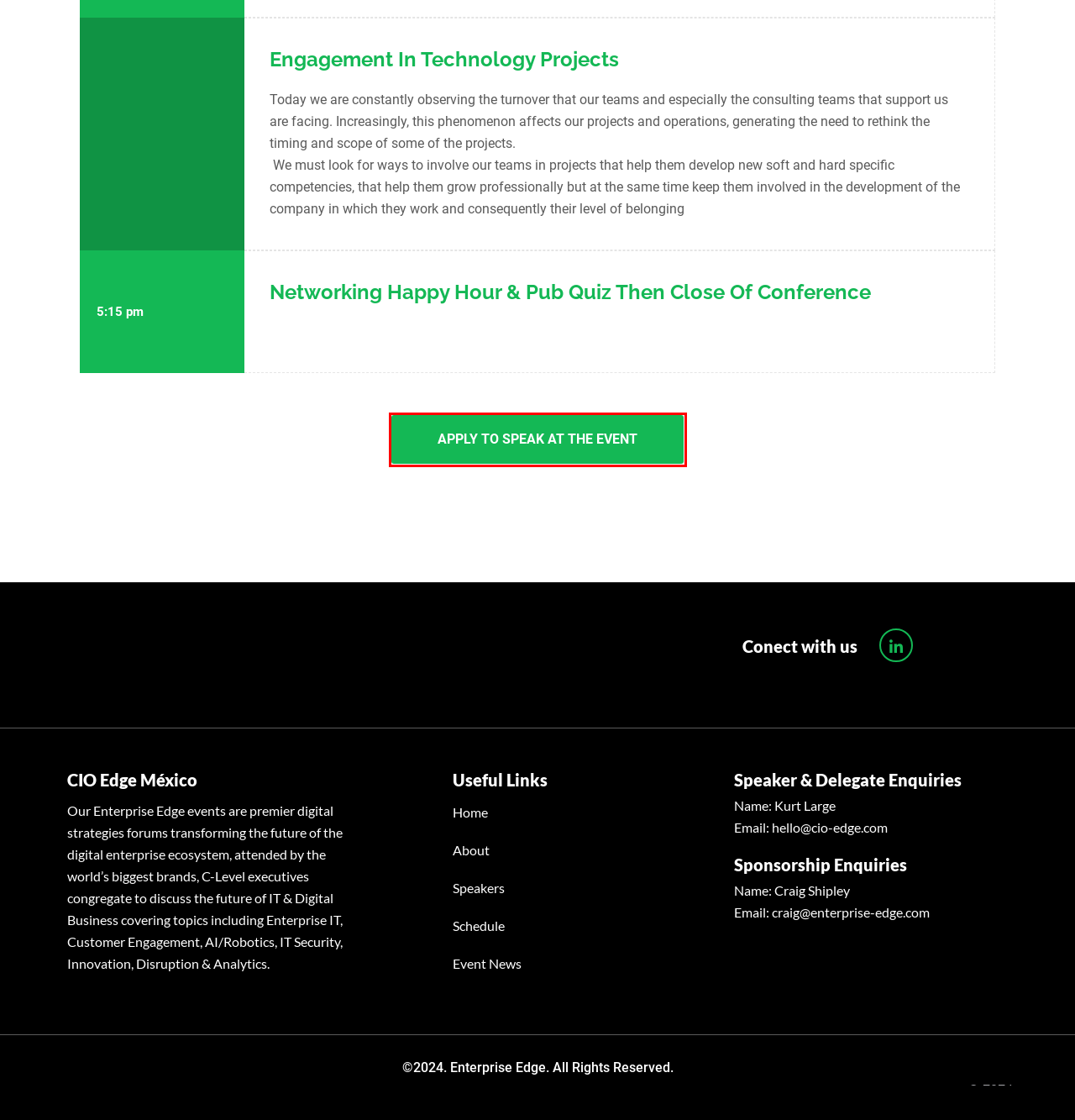You are given a screenshot of a webpage with a red bounding box around an element. Choose the most fitting webpage description for the page that appears after clicking the element within the red bounding box. Here are the candidates:
A. CIO Edge Mexico
B. Agenda (Subject To Change) - CIO Edge Mexico
C. Aplicación de CIO Edge México de 6th September de 2023
D. CIO Edge Mexico Monterrey 10th Septiembre 2024 - Powered by Eventzilla
E. Confirmed Speakers - CIO Edge Mexico
F. Event News - CIO Edge Mexico
G. About Us - CIO Edge Mexico
H. EVENT PARTNERS - CIO Edge Mexico

C